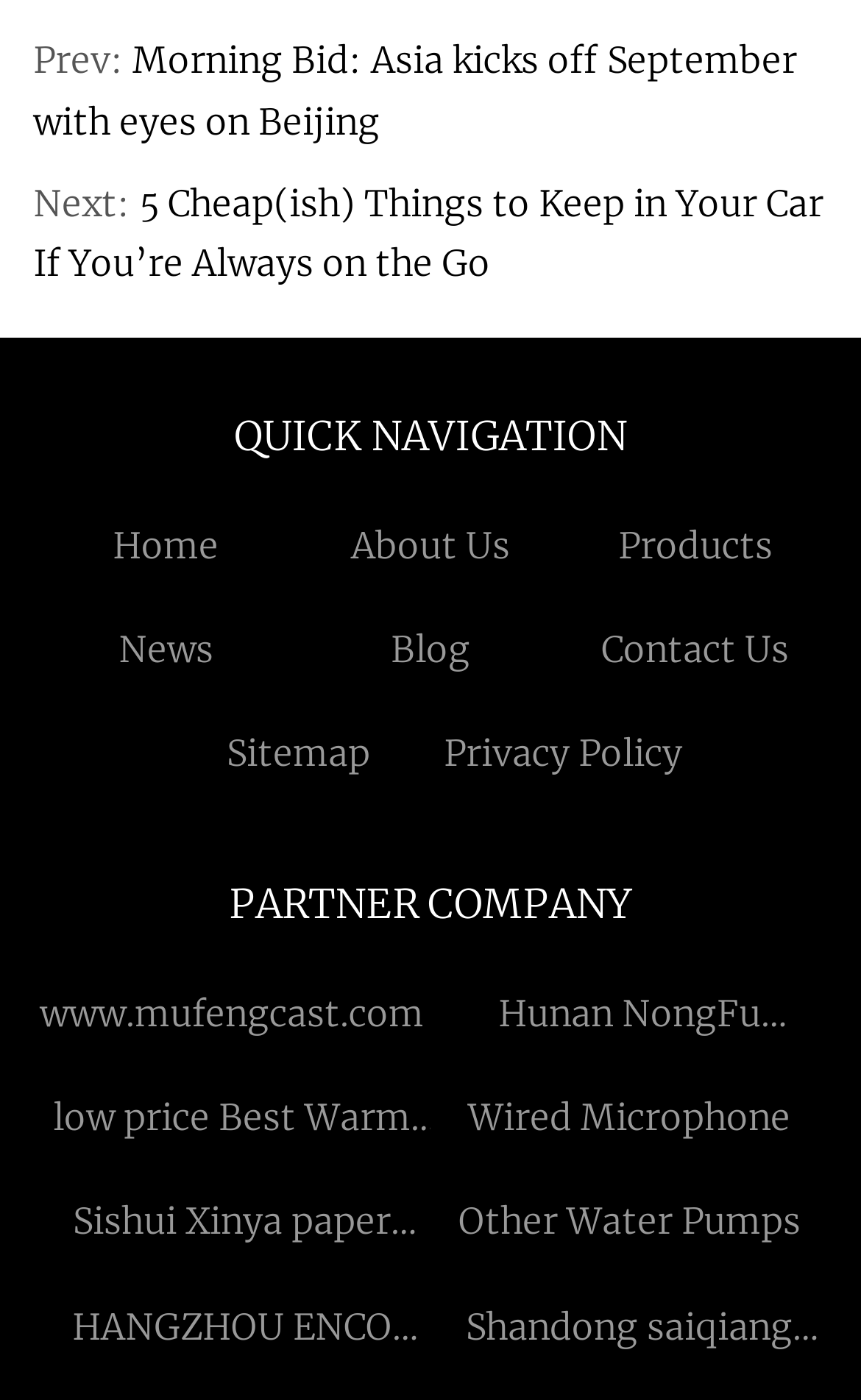Could you specify the bounding box coordinates for the clickable section to complete the following instruction: "Explore the blog"?

[0.454, 0.448, 0.546, 0.479]